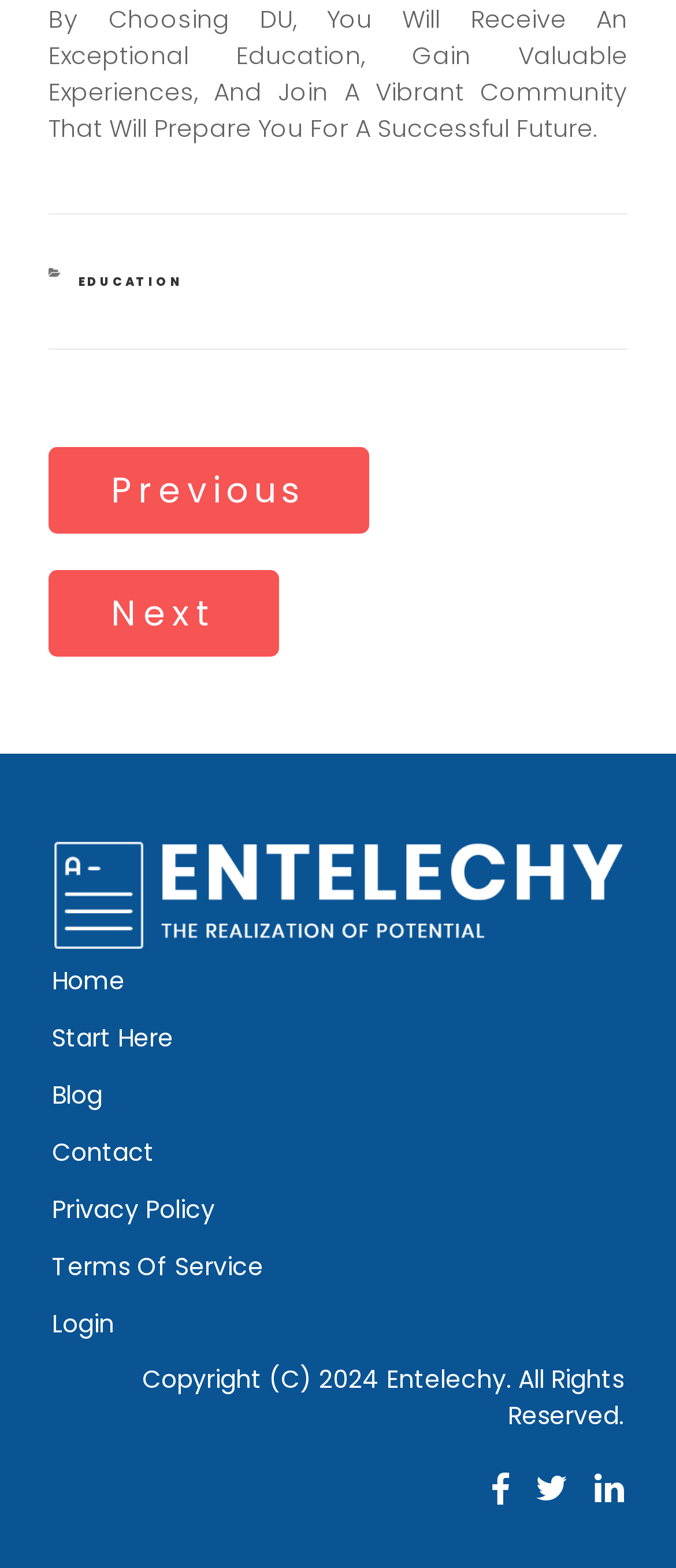Could you find the bounding box coordinates of the clickable area to complete this instruction: "visit home page"?

[0.077, 0.614, 0.185, 0.636]